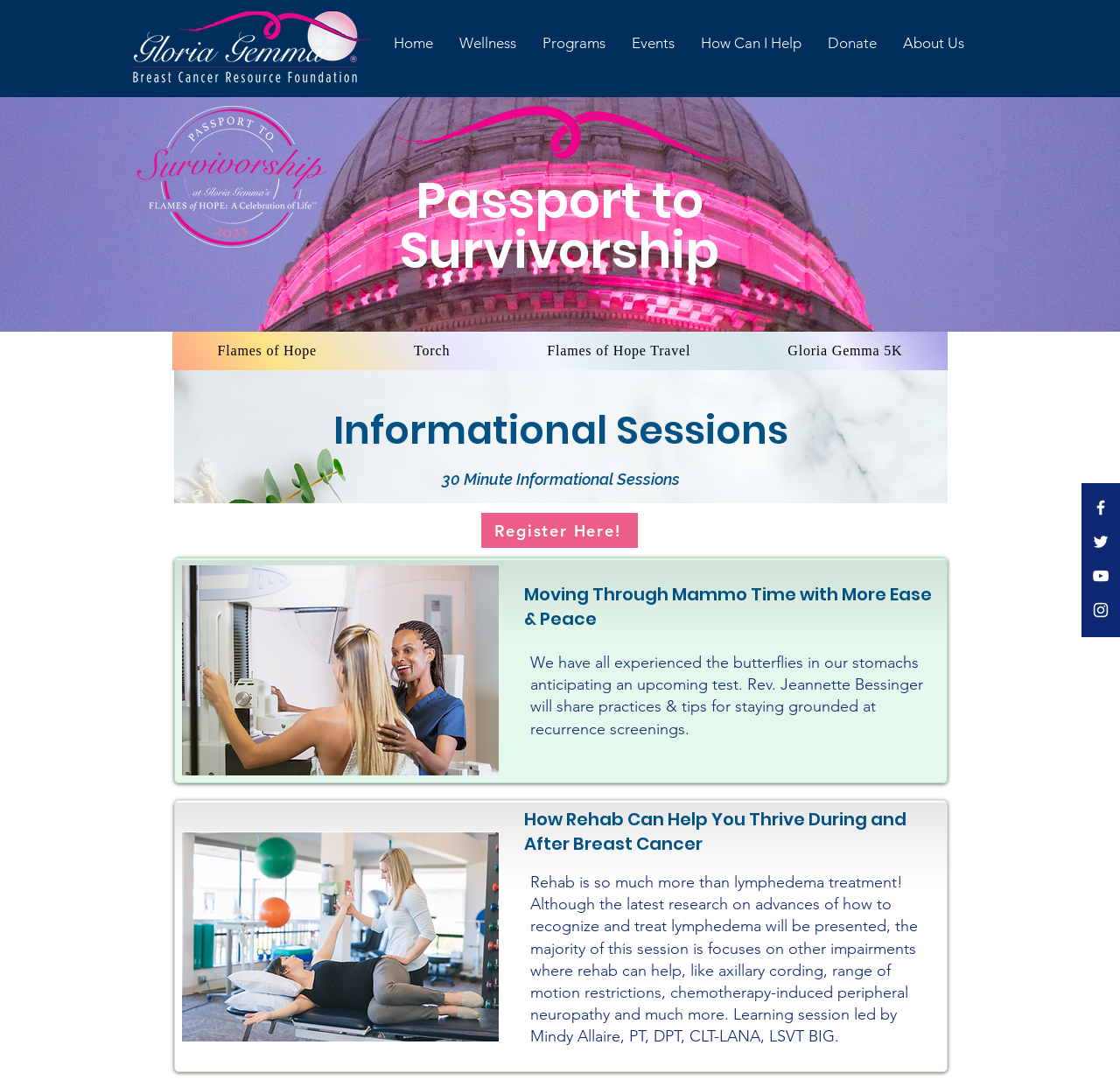Bounding box coordinates are to be given in the format (top-left x, top-left y, bottom-right x, bottom-right y). All values must be floating point numbers between 0 and 1. Provide the bounding box coordinate for the UI element described as: How Can I Help

[0.614, 0.022, 0.727, 0.058]